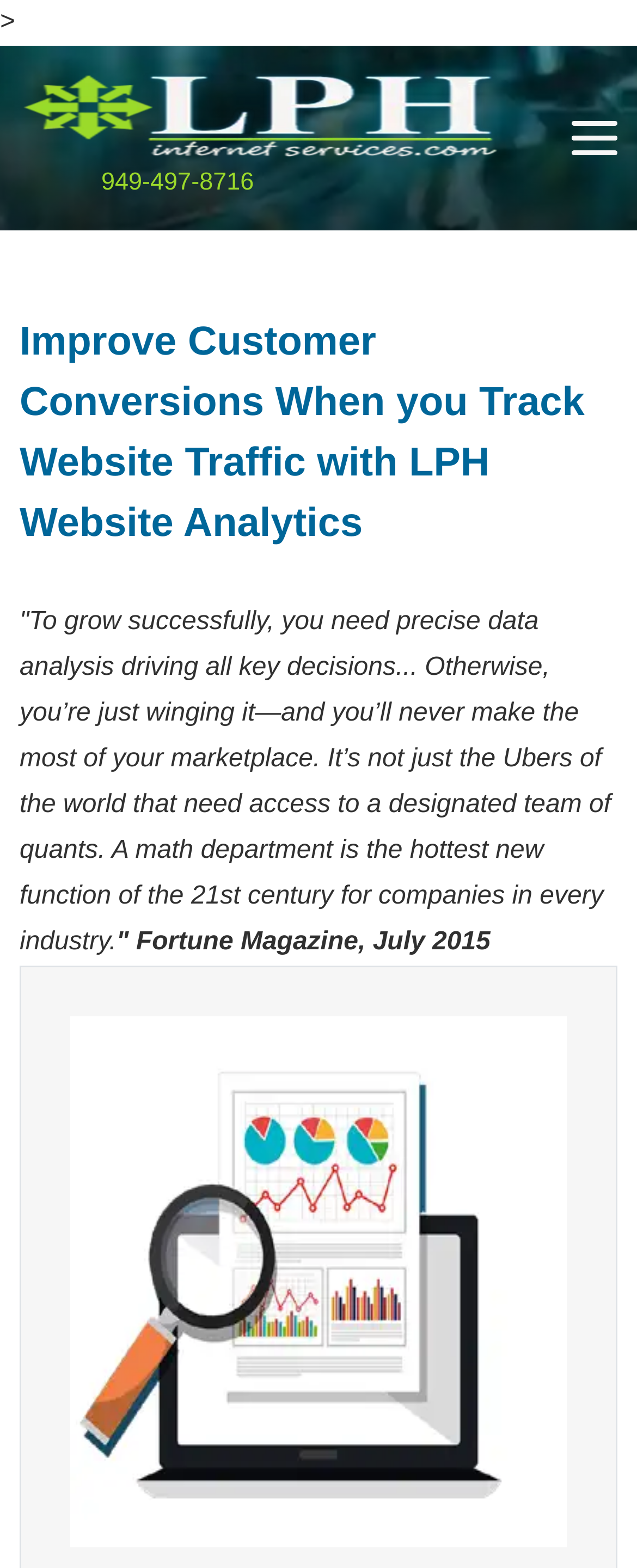Determine the bounding box coordinates (top-left x, top-left y, bottom-right x, bottom-right y) of the UI element described in the following text: parent_node: 949-497-8716

[0.031, 0.064, 0.797, 0.082]